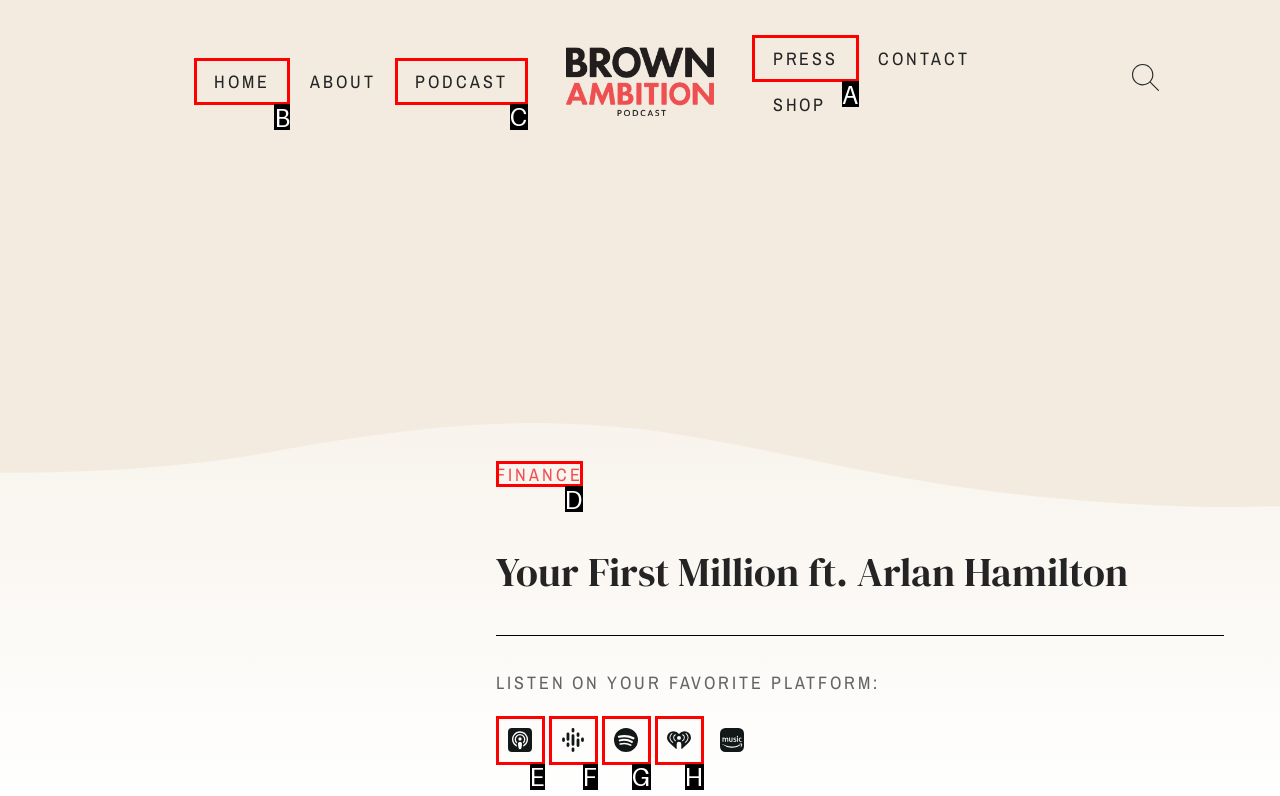Select the HTML element that should be clicked to accomplish the task: listen to podcast Reply with the corresponding letter of the option.

C